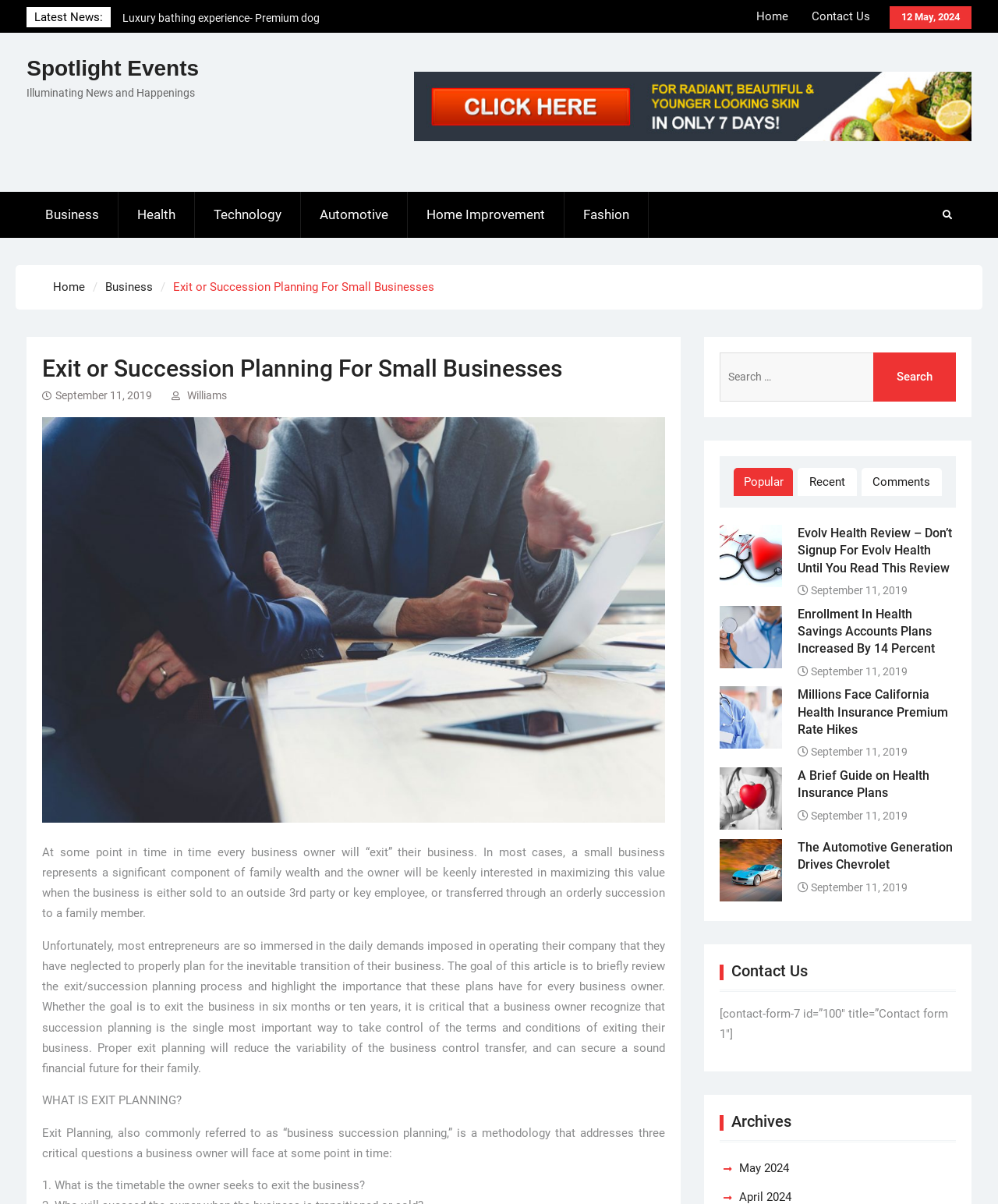Determine the bounding box coordinates for the area that should be clicked to carry out the following instruction: "Search for something".

[0.721, 0.293, 0.958, 0.333]